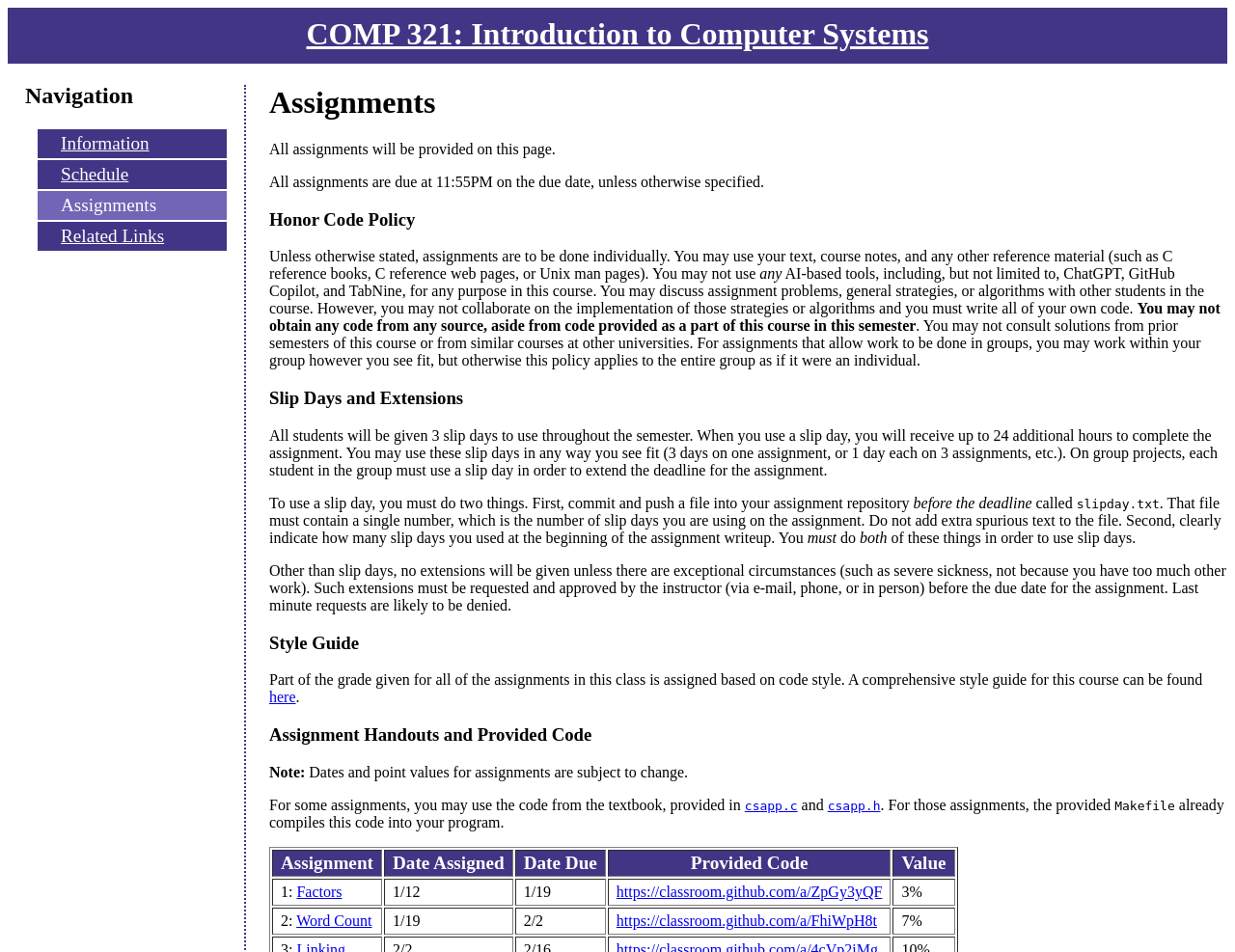What is the purpose of the 'slipday.txt' file?
Please provide a single word or phrase in response based on the screenshot.

To indicate slip days used